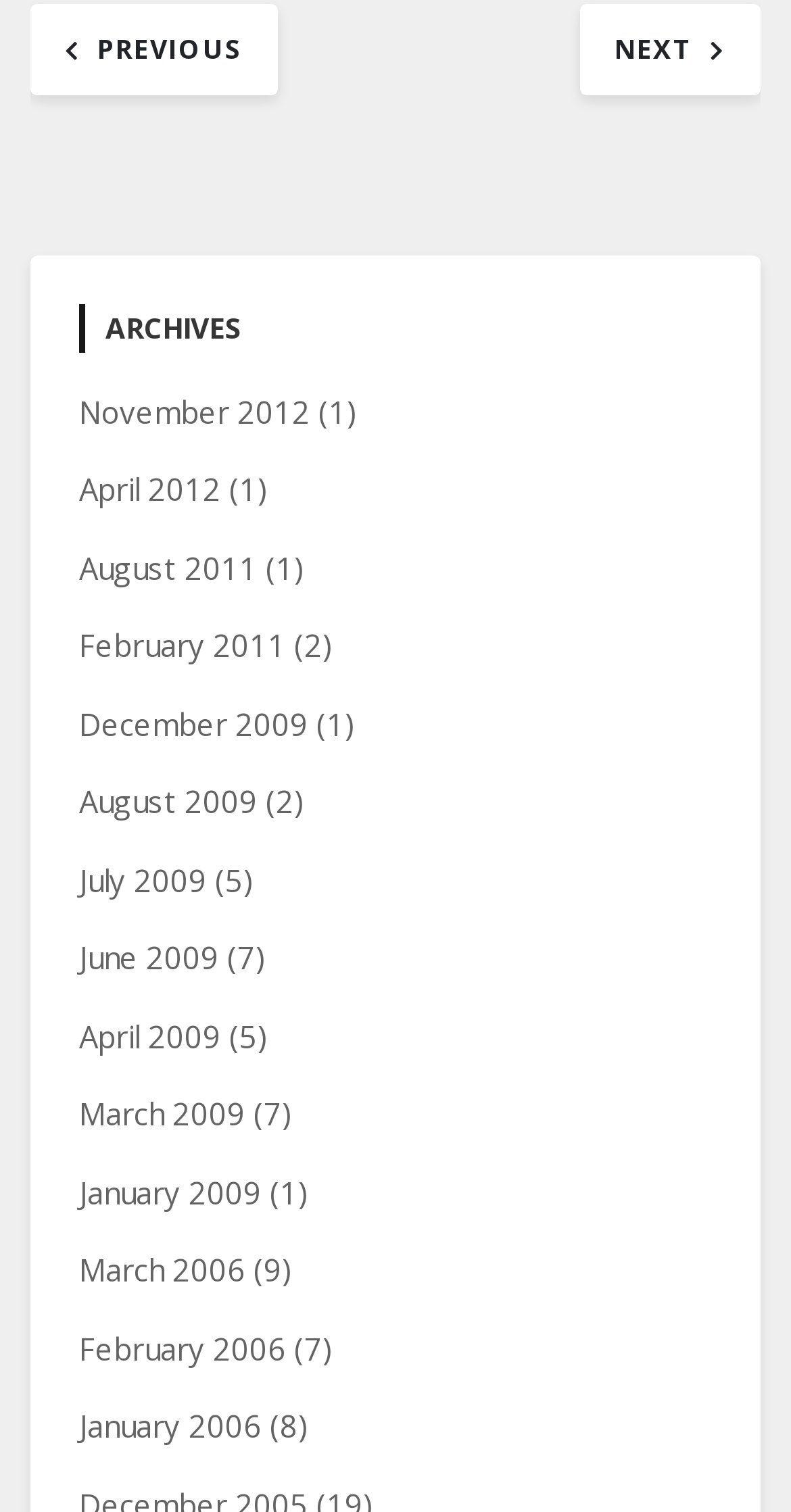What type of content is being archived?
Please look at the screenshot and answer in one word or a short phrase.

Blog posts